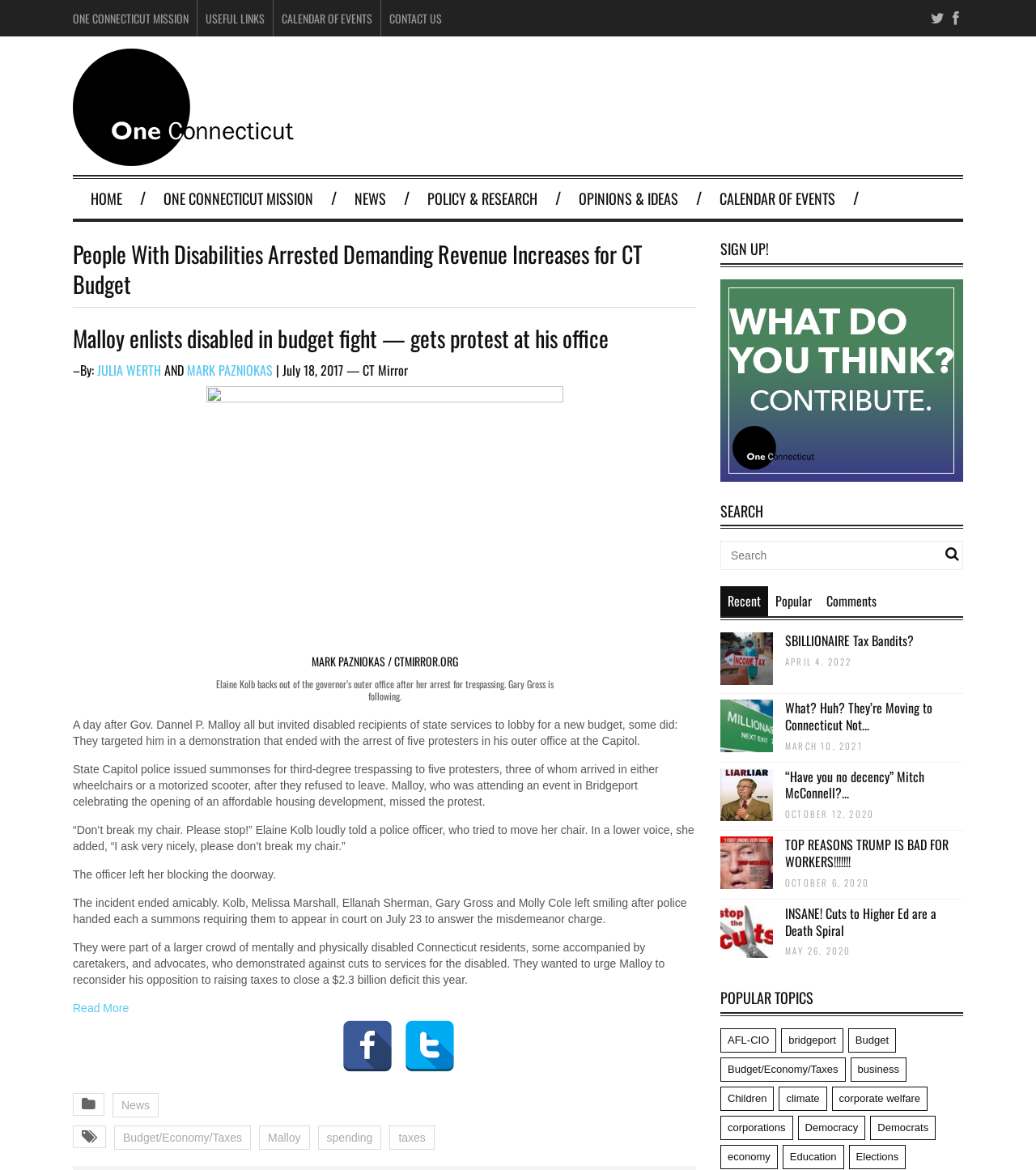Provide a one-word or short-phrase response to the question:
What is the name of the organization mentioned in the article?

CT Mirror